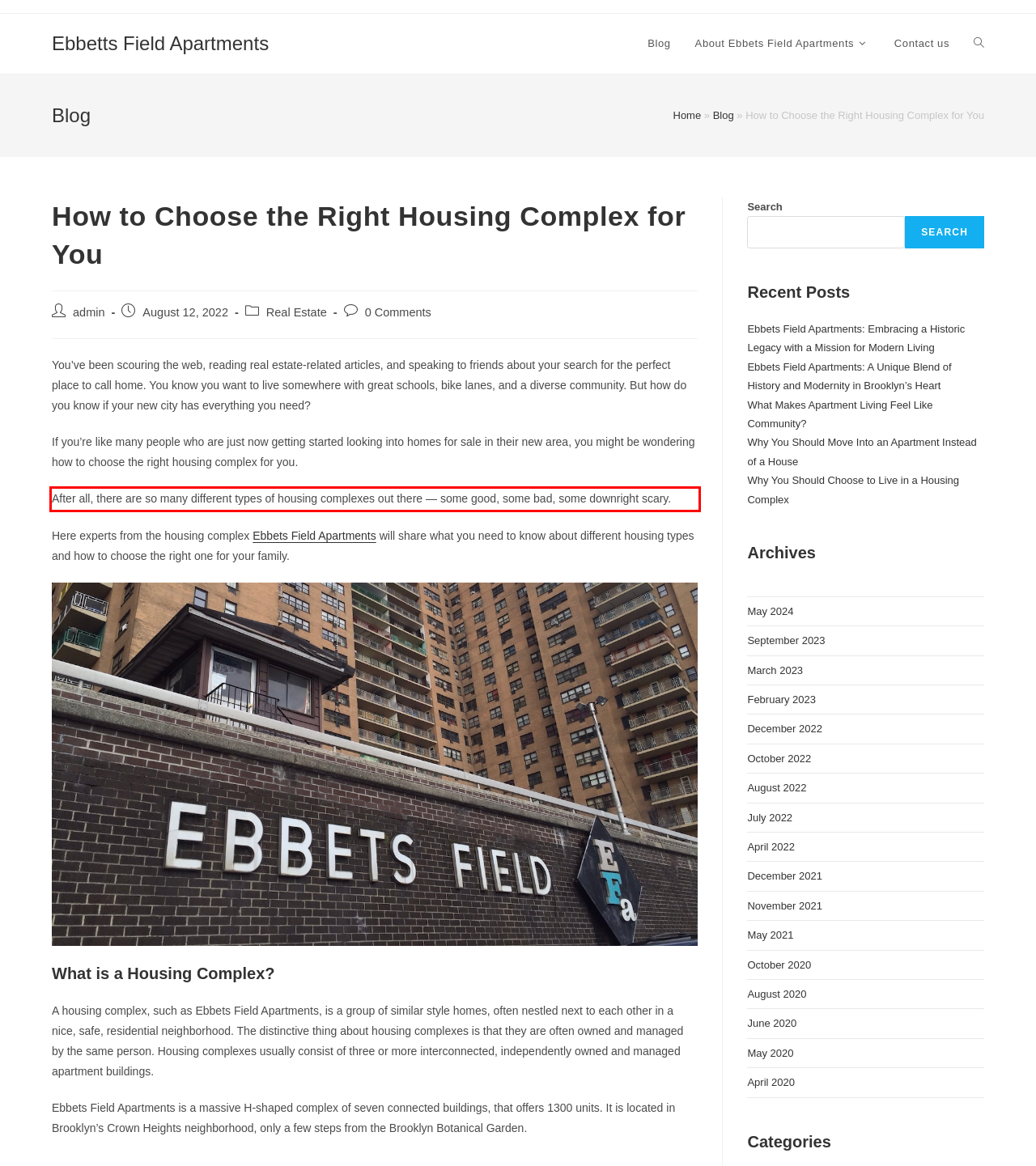Please recognize and transcribe the text located inside the red bounding box in the webpage image.

After all, there are so many different types of housing complexes out there — some good, some bad, some downright scary.